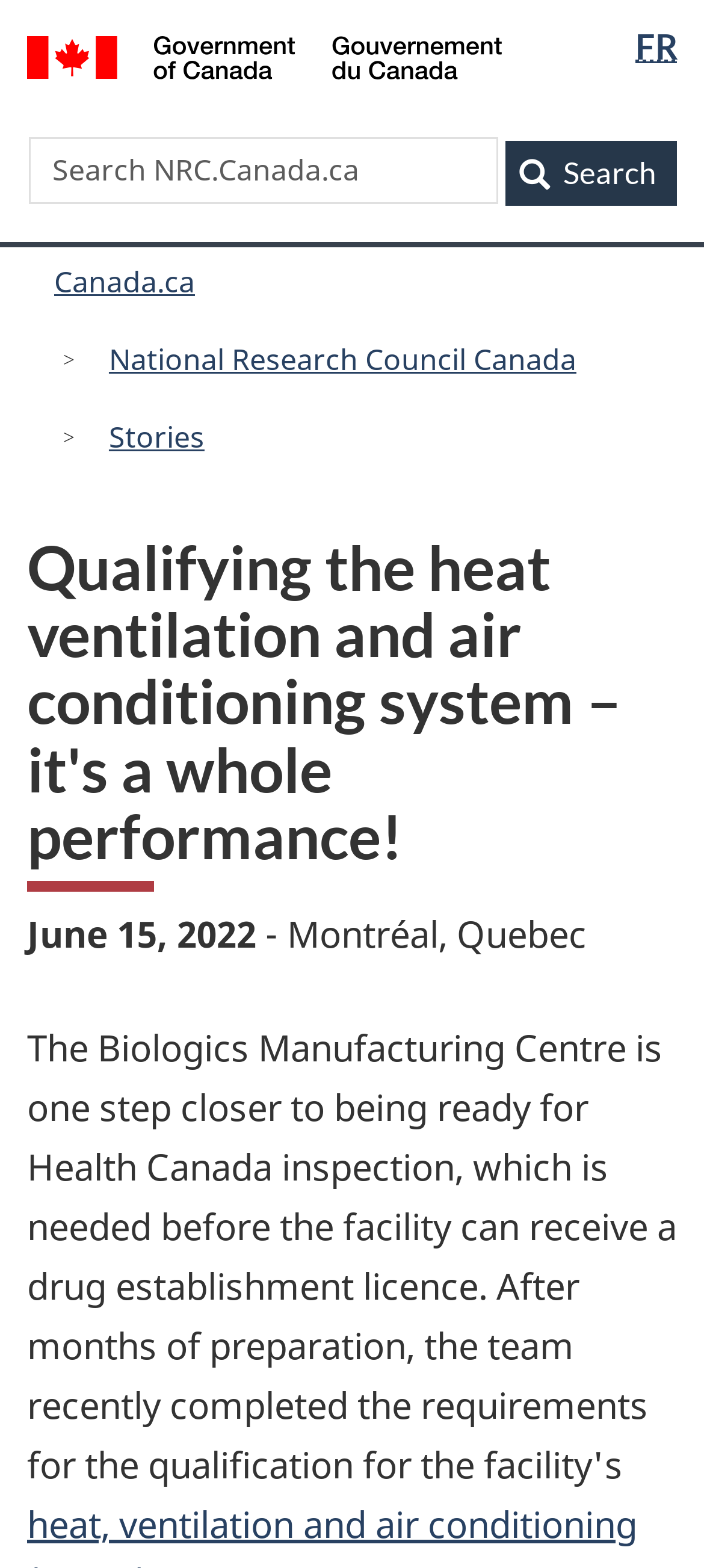Given the description "Françaisfr", provide the bounding box coordinates of the corresponding UI element.

[0.903, 0.017, 0.962, 0.042]